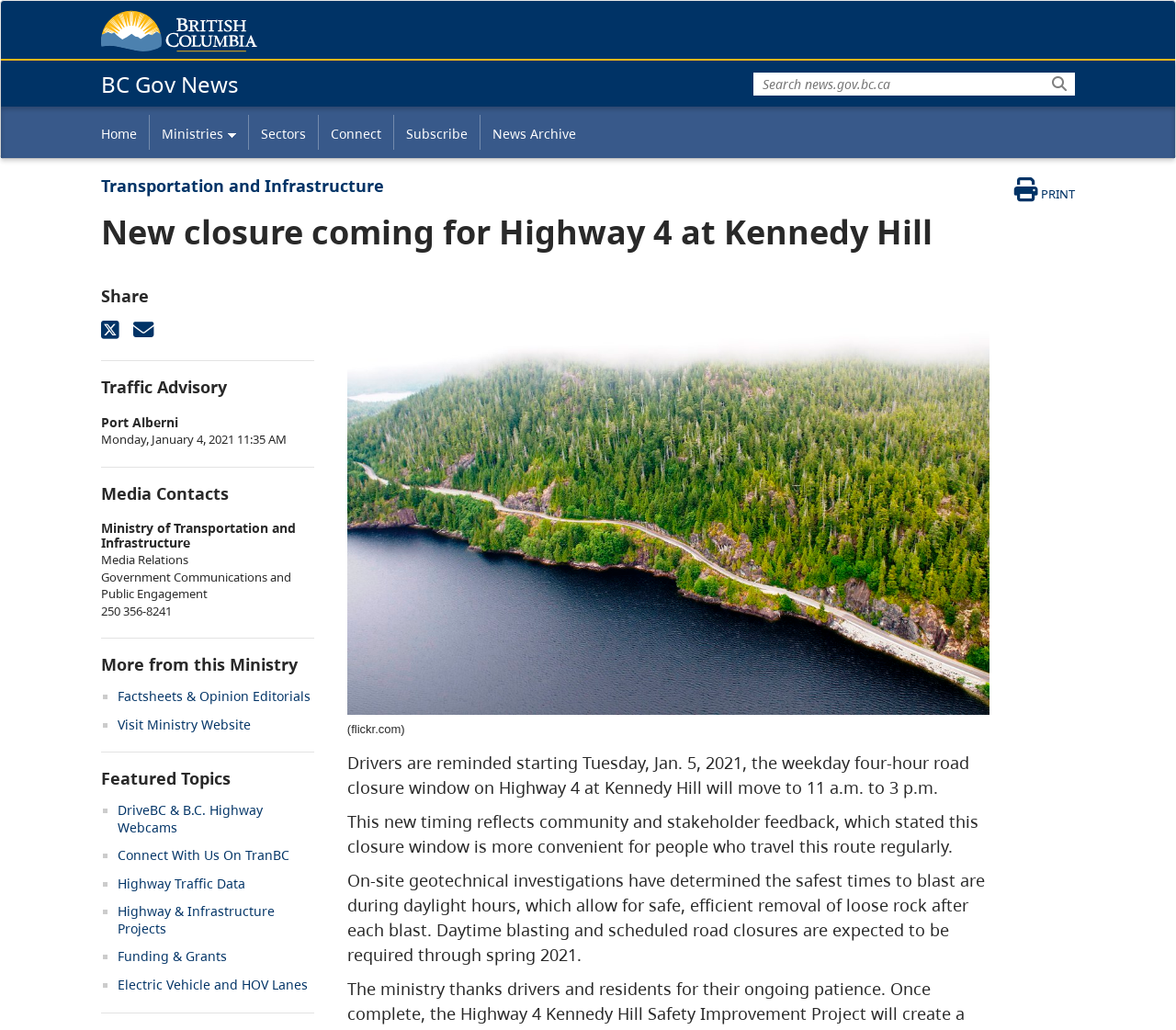Could you identify the text that serves as the heading for this webpage?

BC Gov News